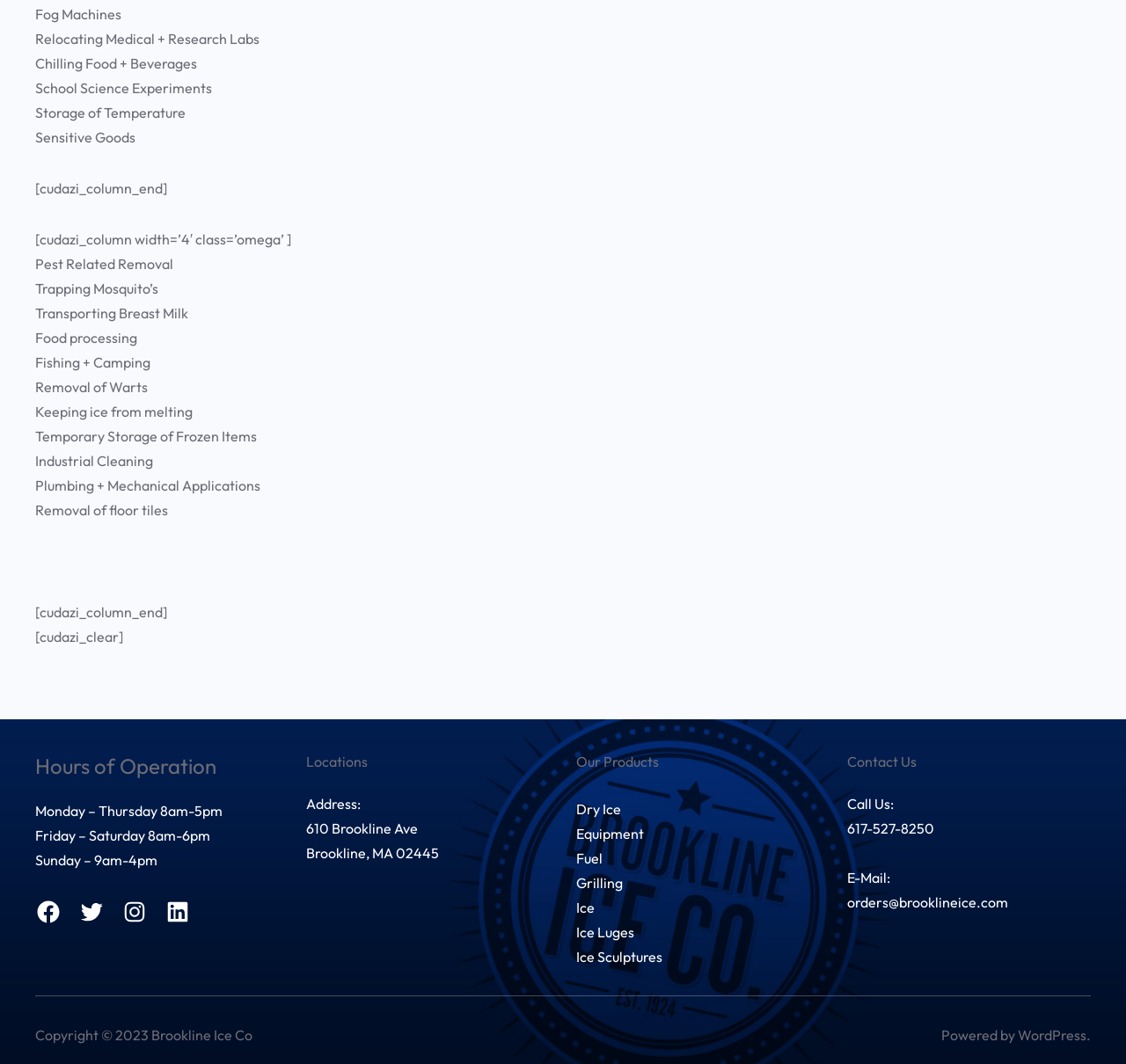Can you find the bounding box coordinates for the element that needs to be clicked to execute this instruction: "Send an email to orders@brooklineice.com"? The coordinates should be given as four float numbers between 0 and 1, i.e., [left, top, right, bottom].

[0.752, 0.839, 0.895, 0.856]